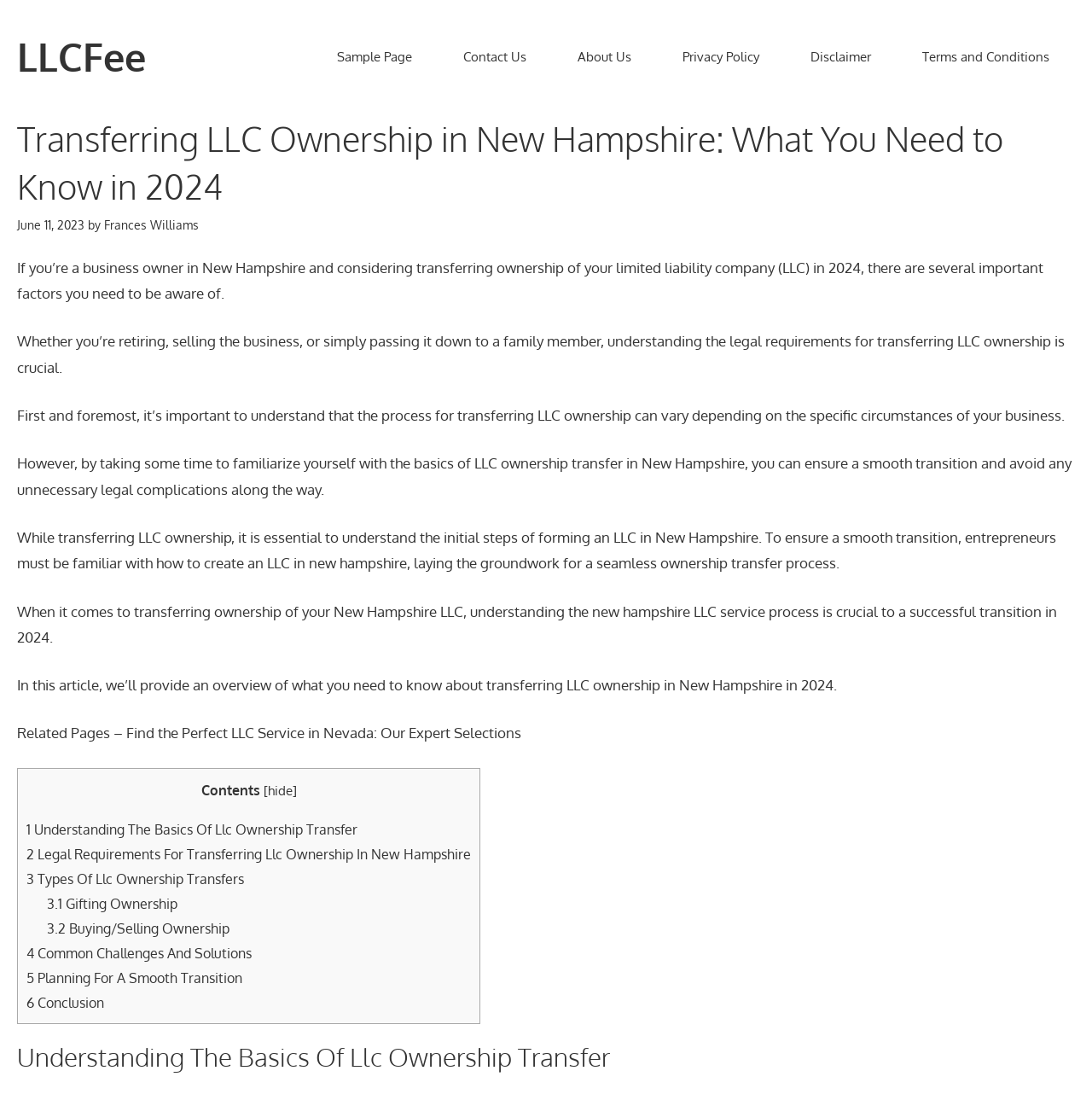Determine the bounding box coordinates of the clickable region to follow the instruction: "Click the 'LLCFee' link".

[0.016, 0.03, 0.134, 0.074]